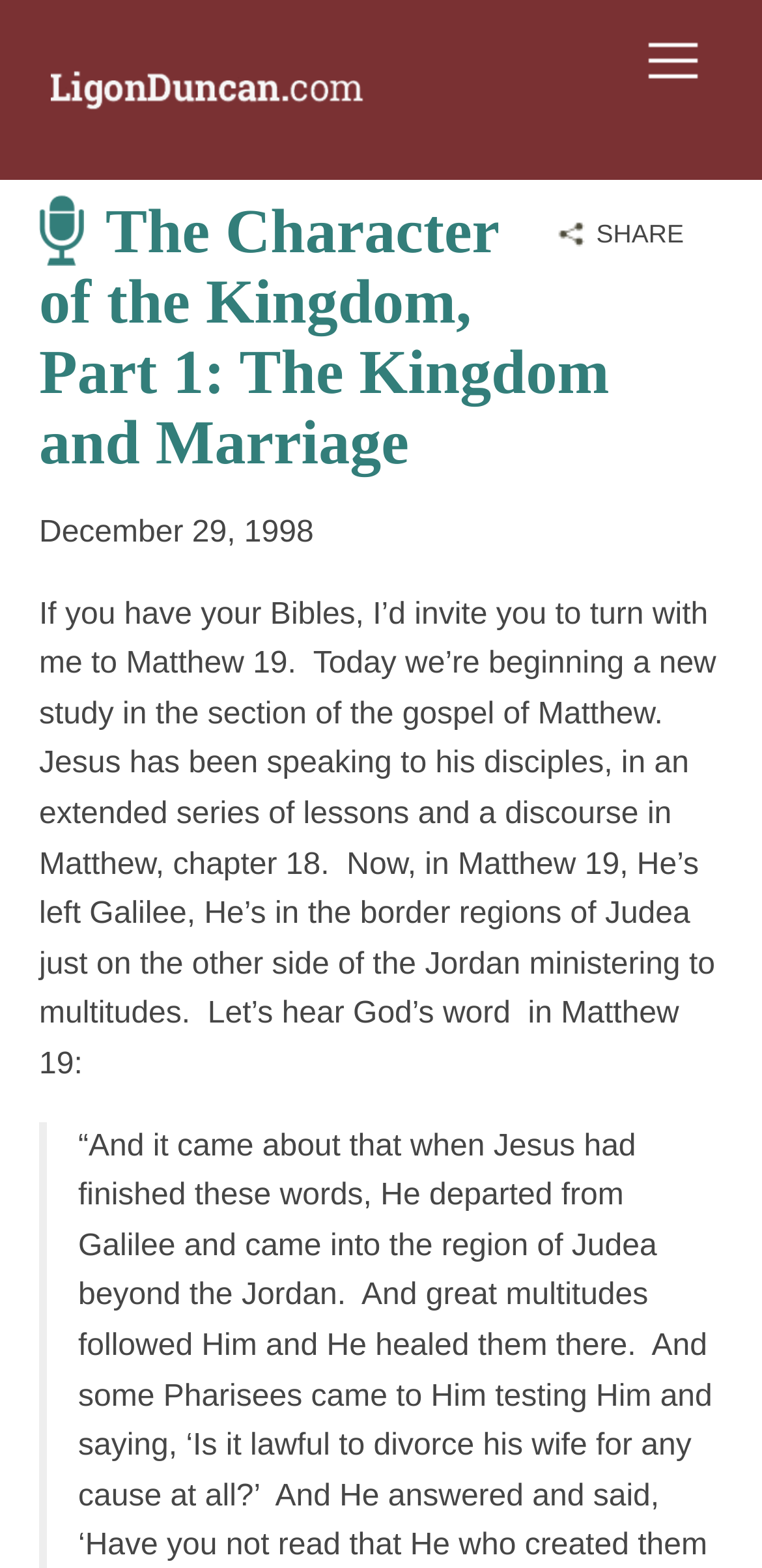Provide a brief response to the question using a single word or phrase: 
Where is Jesus ministering to multitudes?

Judea